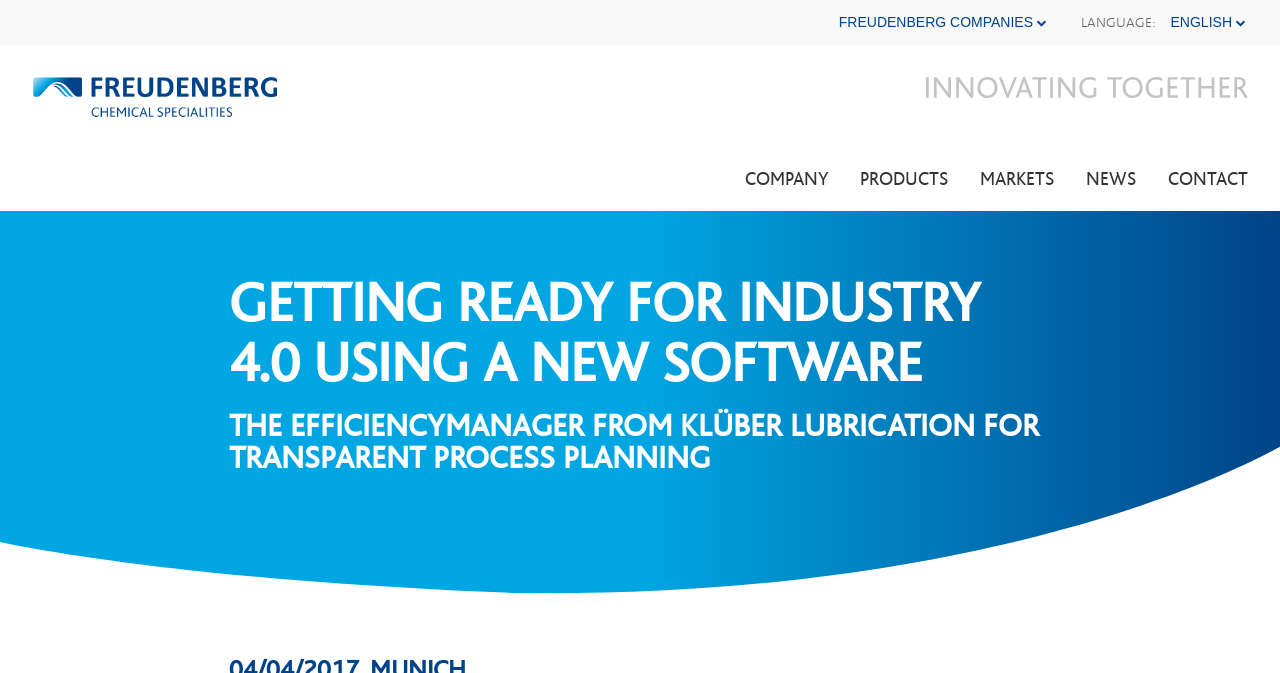Identify the bounding box of the UI element that matches this description: "Heavy Indus­try".

[0.685, 0.909, 0.798, 0.952]